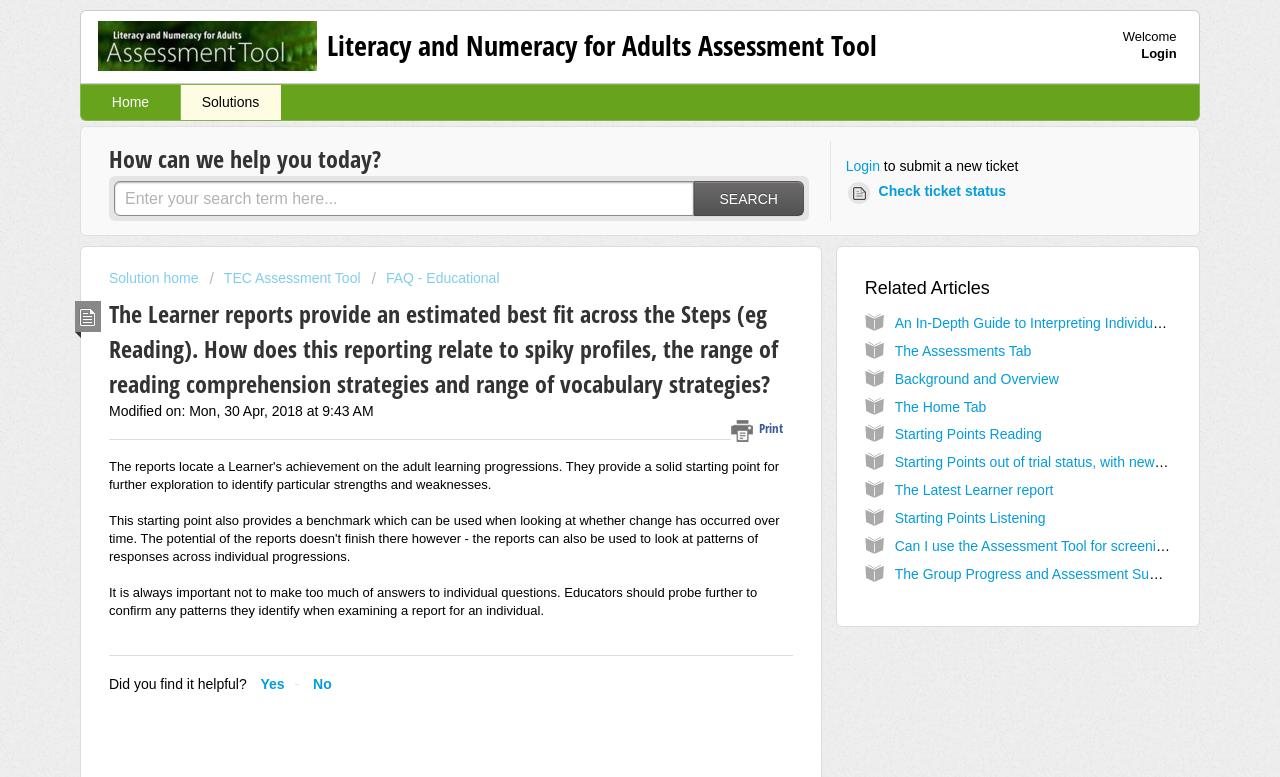Elaborate on the different components and information displayed on the webpage.

The webpage is about the Literacy and Numeracy for Adults Assessment Tool, specifically focusing on the Learner reports. At the top left corner, there is a logo and a heading that displays the title of the webpage. To the right of the logo, there is a navigation menu with links to "Home", "Solutions", and "Login". Below the navigation menu, there is a search bar with a "Search" button.

On the left side of the page, there is a section with links to "Login", "Check ticket status", and "Solution home". Below this section, there is a heading that asks "How can we help you today?" followed by a search bar and a "Search" button.

The main content of the page is divided into two sections. The top section has a heading that explains the purpose of the Learner reports, followed by a paragraph of text that provides more information. Below this paragraph, there is a link to "Print" the page.

The bottom section of the page has a series of links to related articles, including "An In-Depth Guide to Interpreting Individual Learner Reports", "The Assessments Tab", and "Background and Overview". There are a total of 9 links to related articles.

At the very bottom of the page, there is a section with a question "Did you find it helpful?" followed by two options: "Yes" and "No". There is also a link to "Download" something, but the exact content is not specified.

Throughout the page, there are several horizontal separators that divide the different sections of content.